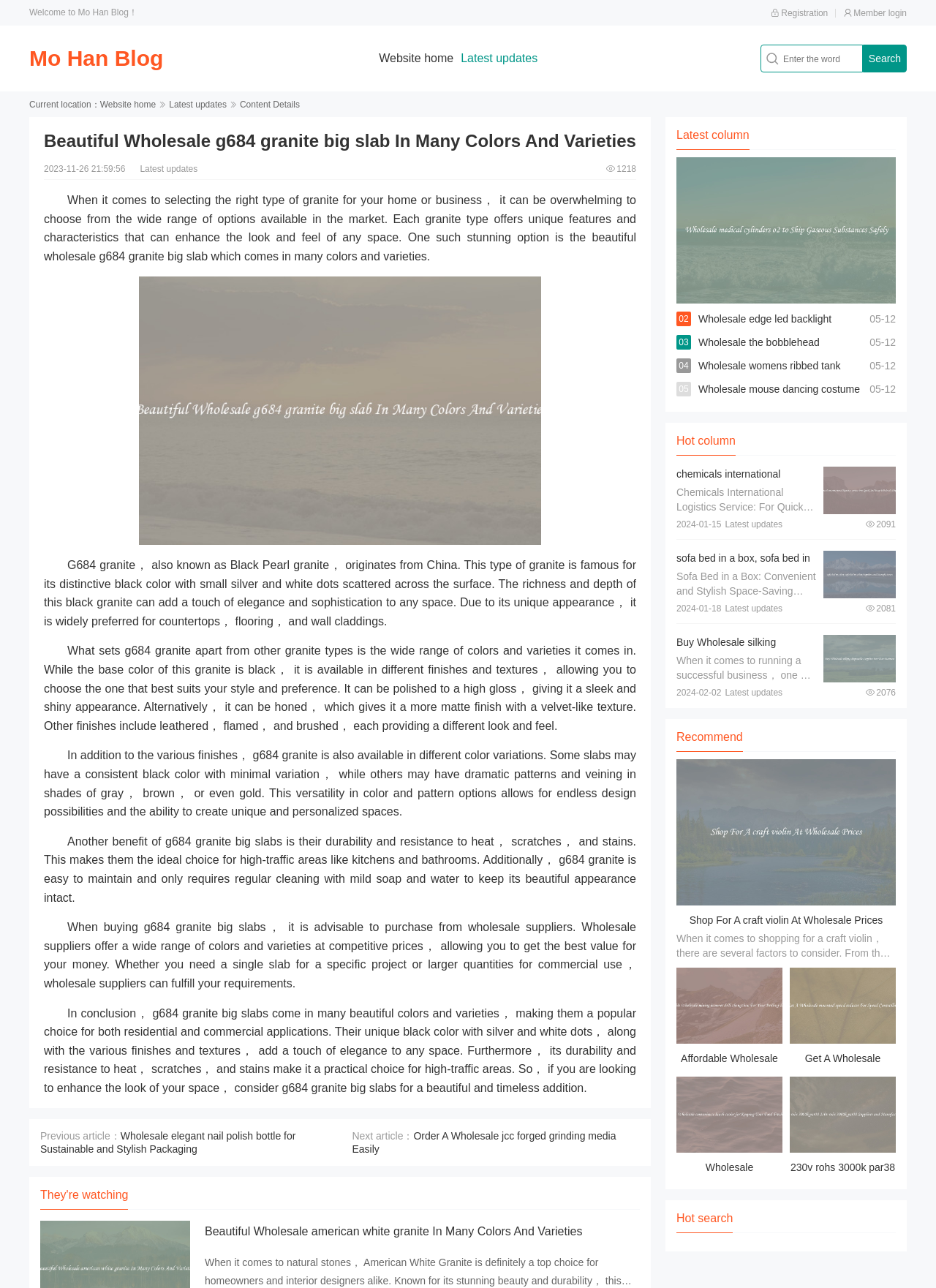Please locate the bounding box coordinates of the element that should be clicked to achieve the given instruction: "View the details of the beautiful wholesale g684 granite big slab".

[0.047, 0.099, 0.68, 0.12]